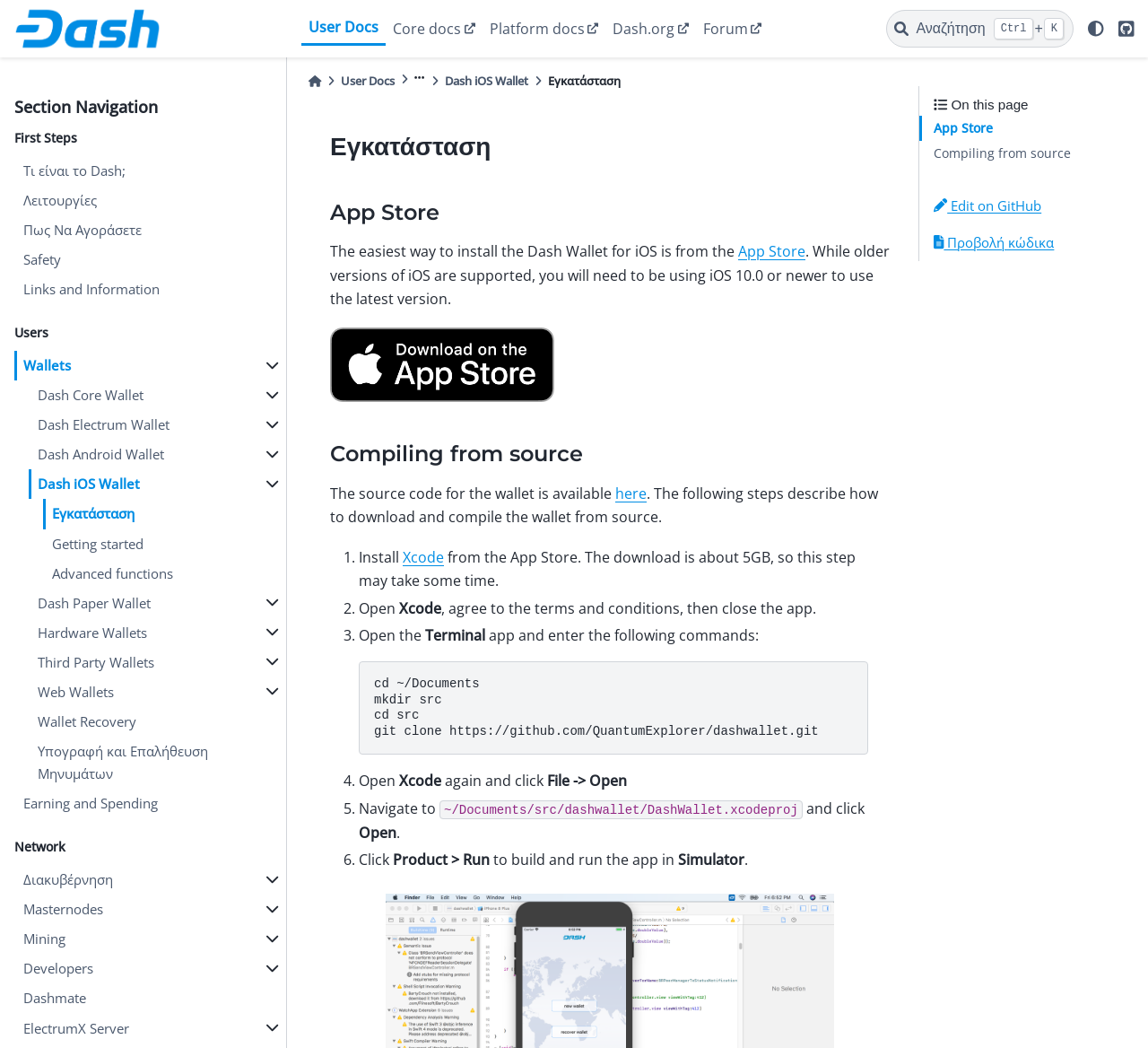Describe all the key features and sections of the webpage thoroughly.

This webpage is a documentation page for installing the Dash wallet on an iOS device. At the top, there is a navigation menu with links to "User Docs", "Core docs", "Platform docs", "Dash.org", "Forum", and a search button. Below the navigation menu, there is a section with links to various resources, including "GitHub" and "Icon Links".

The main content of the page is divided into sections, starting with "First Steps" and followed by "Users", "Network", and "Developers". Each section contains links to related topics, such as "Wallets", "Earning and Spending", and "Masternodes".

The main topic of the page, "Εγκατάσταση" (Installation), is presented in a hierarchical structure. It starts with a brief introduction, followed by two main options: installing from the App Store and compiling from source. The App Store option is described as the easiest way to install the Dash Wallet for iOS, with a link to the App Store and a screenshot of the App Store page.

The compiling from source option is presented in a step-by-step guide, with numbered list items and detailed instructions. The guide includes links to download Xcode and the source code, as well as commands to enter in the Terminal app. There is also a button to copy the commands to the clipboard.

Throughout the page, there are headings, links, and static text that provide additional information and context. The overall structure of the page is organized and easy to follow, with clear headings and concise text.